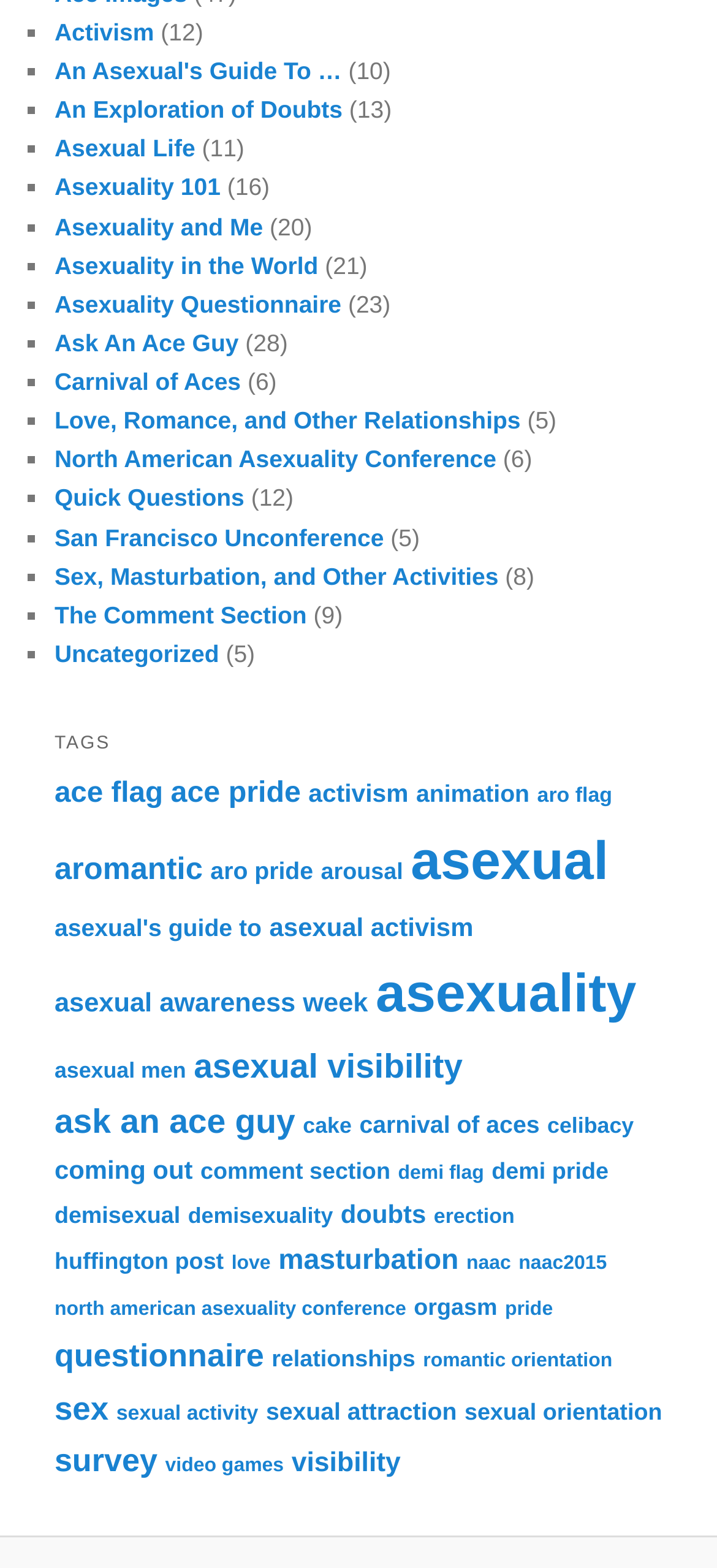Locate the bounding box of the UI element with the following description: "Home".

None